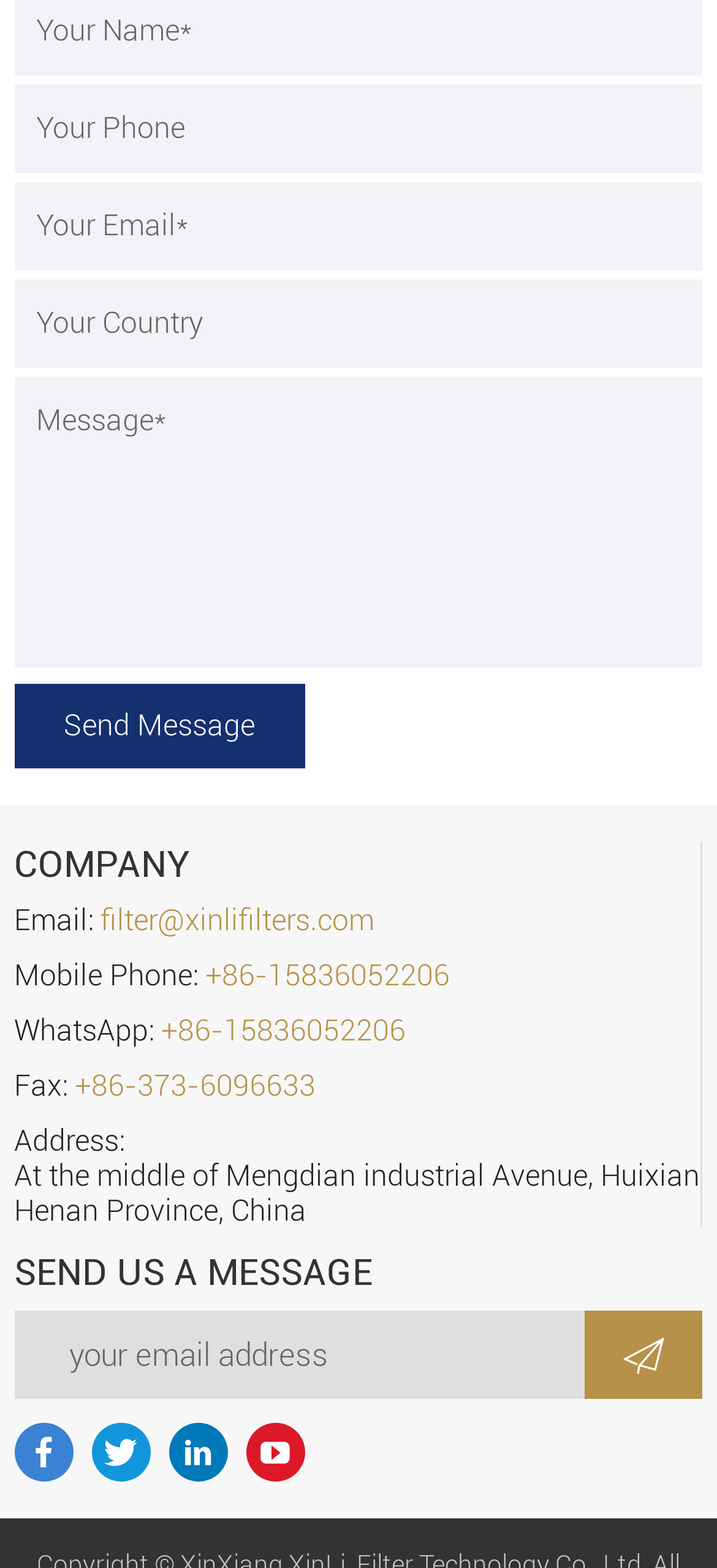Please determine the bounding box coordinates of the area that needs to be clicked to complete this task: 'Enter your phone number'. The coordinates must be four float numbers between 0 and 1, formatted as [left, top, right, bottom].

[0.02, 0.054, 0.98, 0.11]